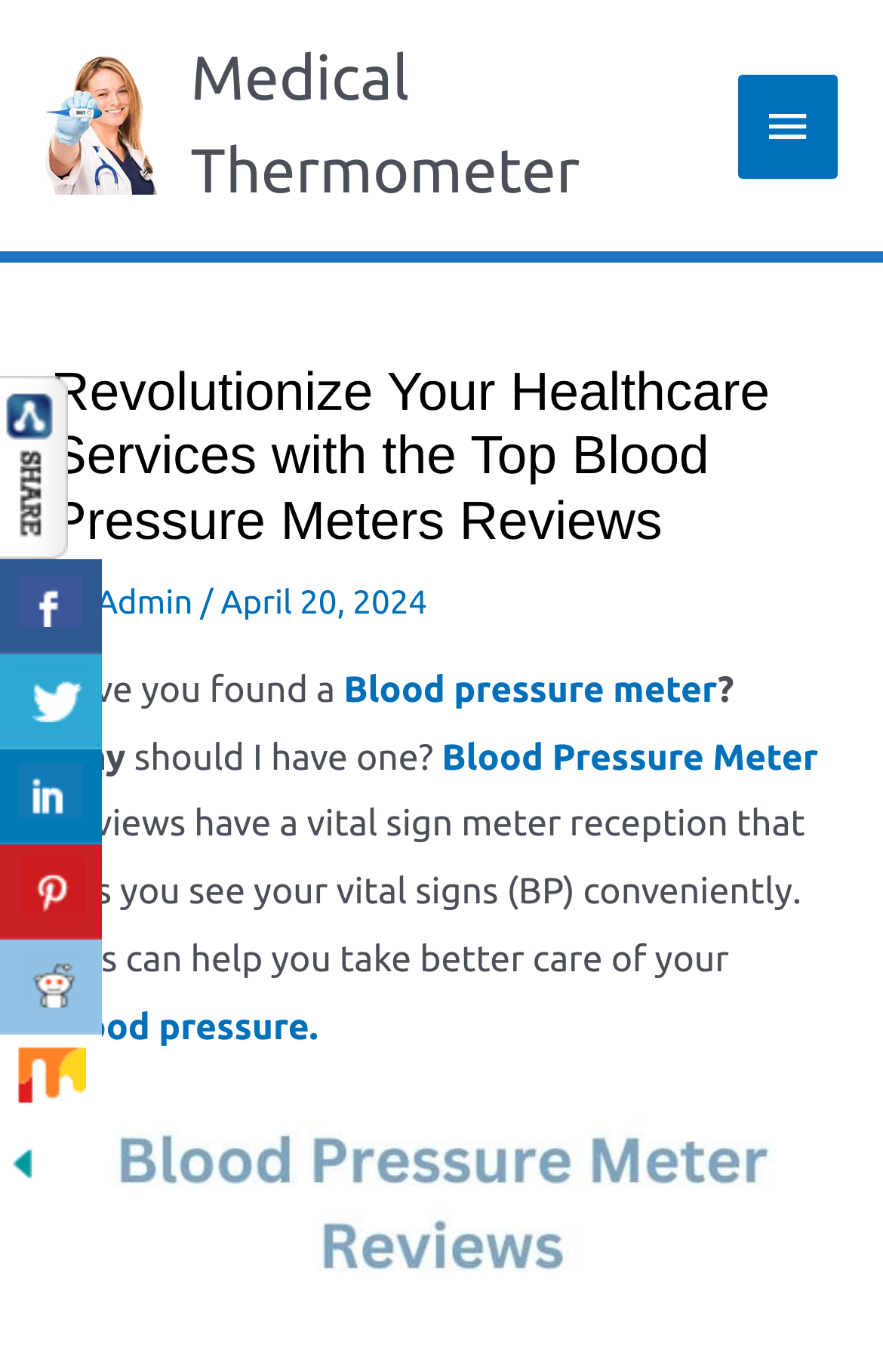Pinpoint the bounding box coordinates for the area that should be clicked to perform the following instruction: "Share this on Facebook".

[0.0, 0.408, 0.115, 0.477]